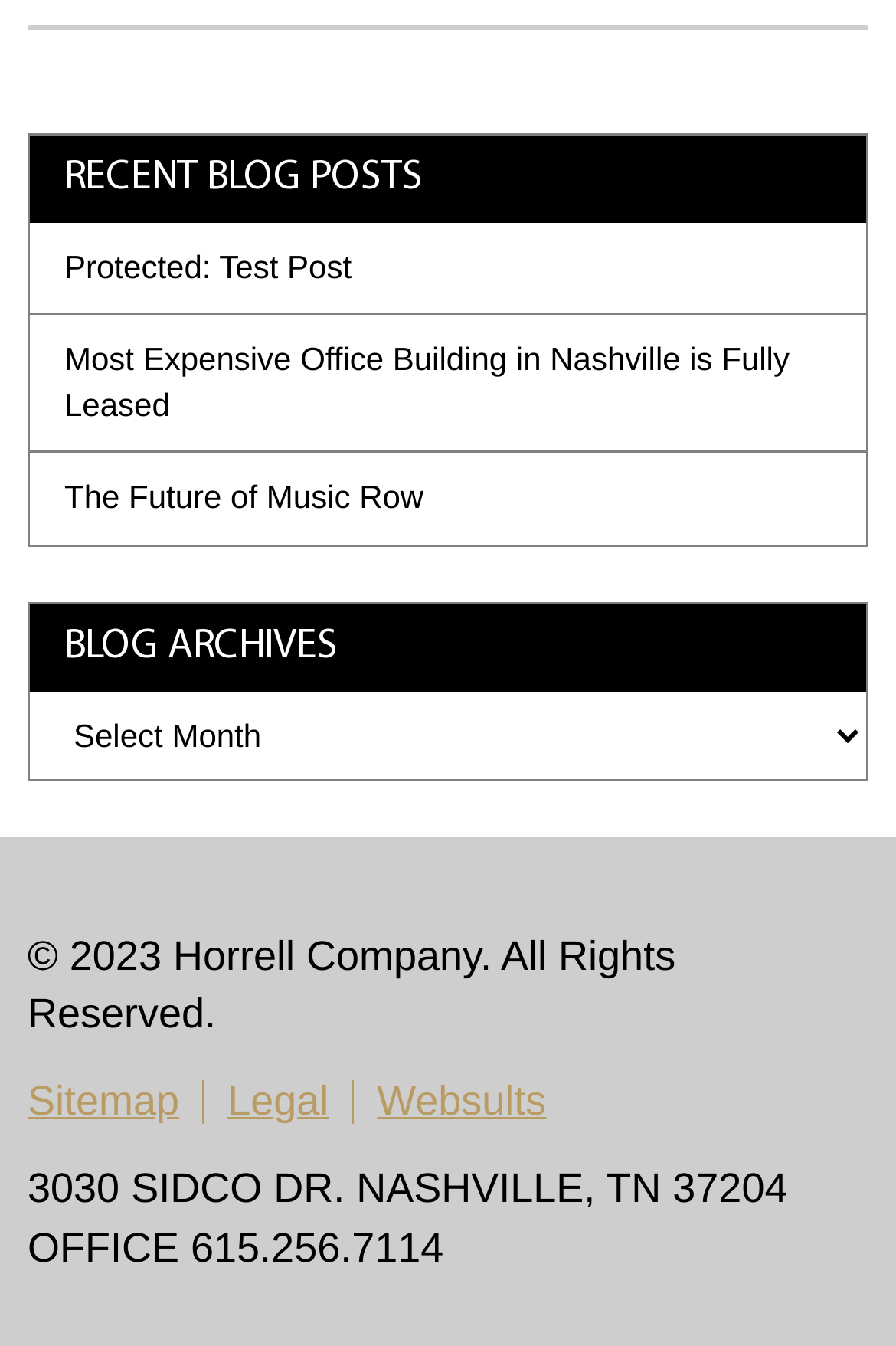Answer with a single word or phrase: 
What is the address of the office?

3030 SIDCO DR. NASHVILLE, TN 37204